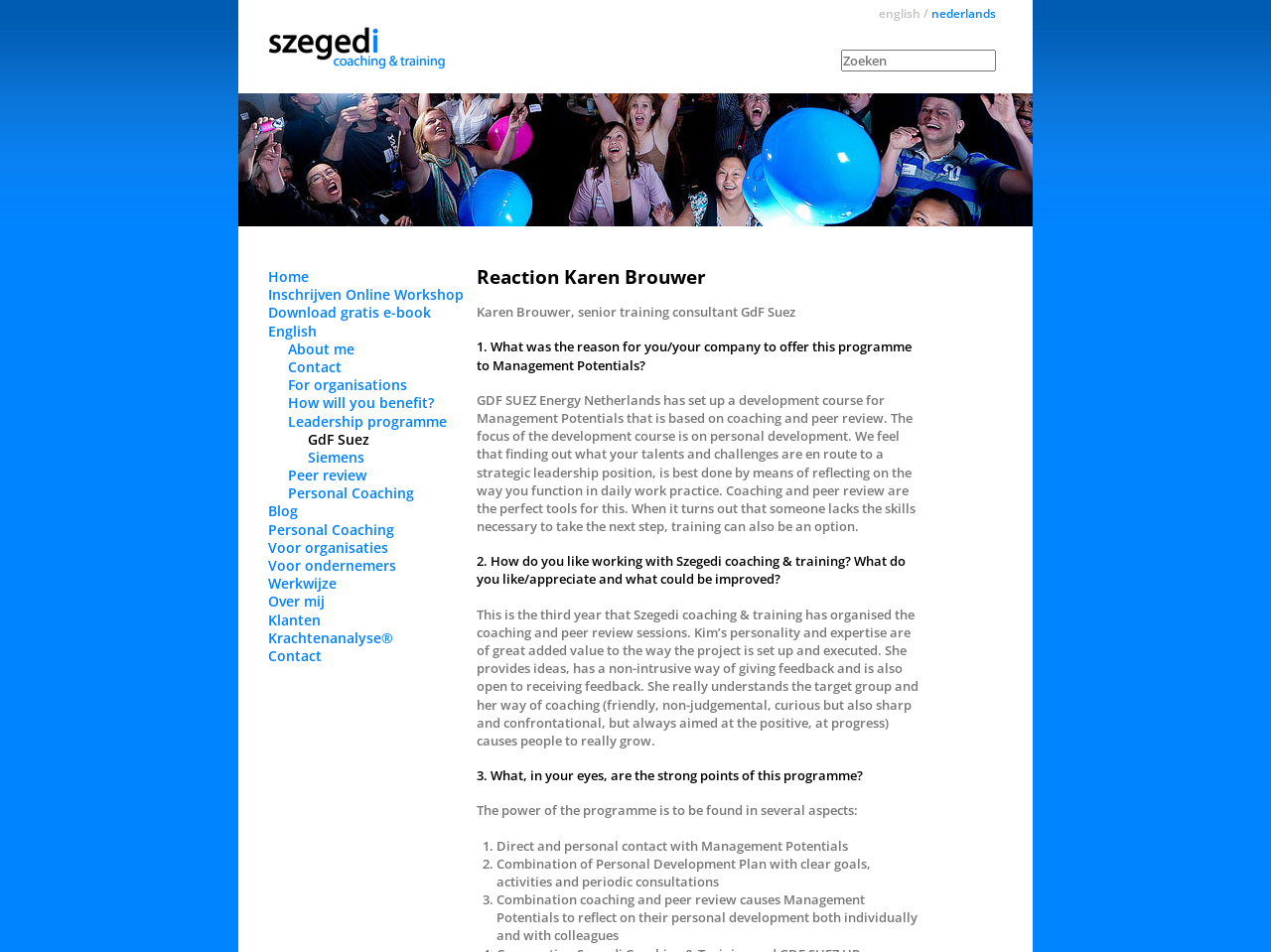Determine the bounding box coordinates (top-left x, top-left y, bottom-right x, bottom-right y) of the UI element described in the following text: Szegedi Coaching & Training

[0.207, 0.021, 0.355, 0.077]